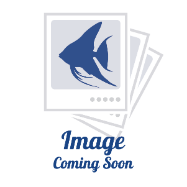Illustrate the scene in the image with a detailed description.

The image features a placeholder graphic designed to indicate that an image is coming soon. It prominently displays a stylized silhouette of a fish against a blue background, suggesting it is related to aquatic life. This type of graphic is often utilized on product or information pages to signal that a visual representation will be added later, particularly for fish or aquatic species such as the Rummy Nose Tetra, which is listed nearby in the product section. The overall design is clean and simple, aiming to maintain a professional appearance while awaiting more content.